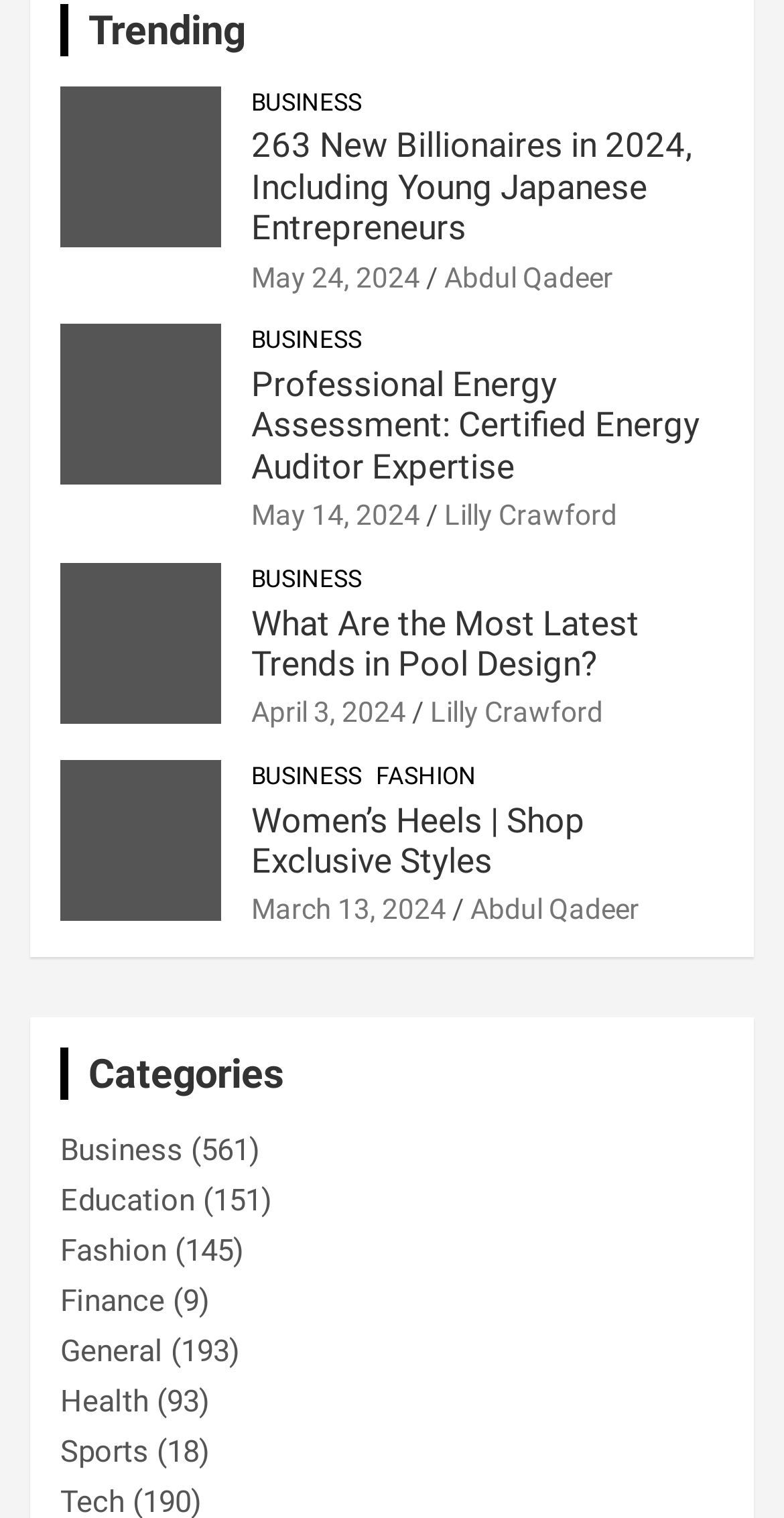Find the bounding box coordinates for the element described here: "Abdul Qadeer".

[0.567, 0.172, 0.782, 0.193]